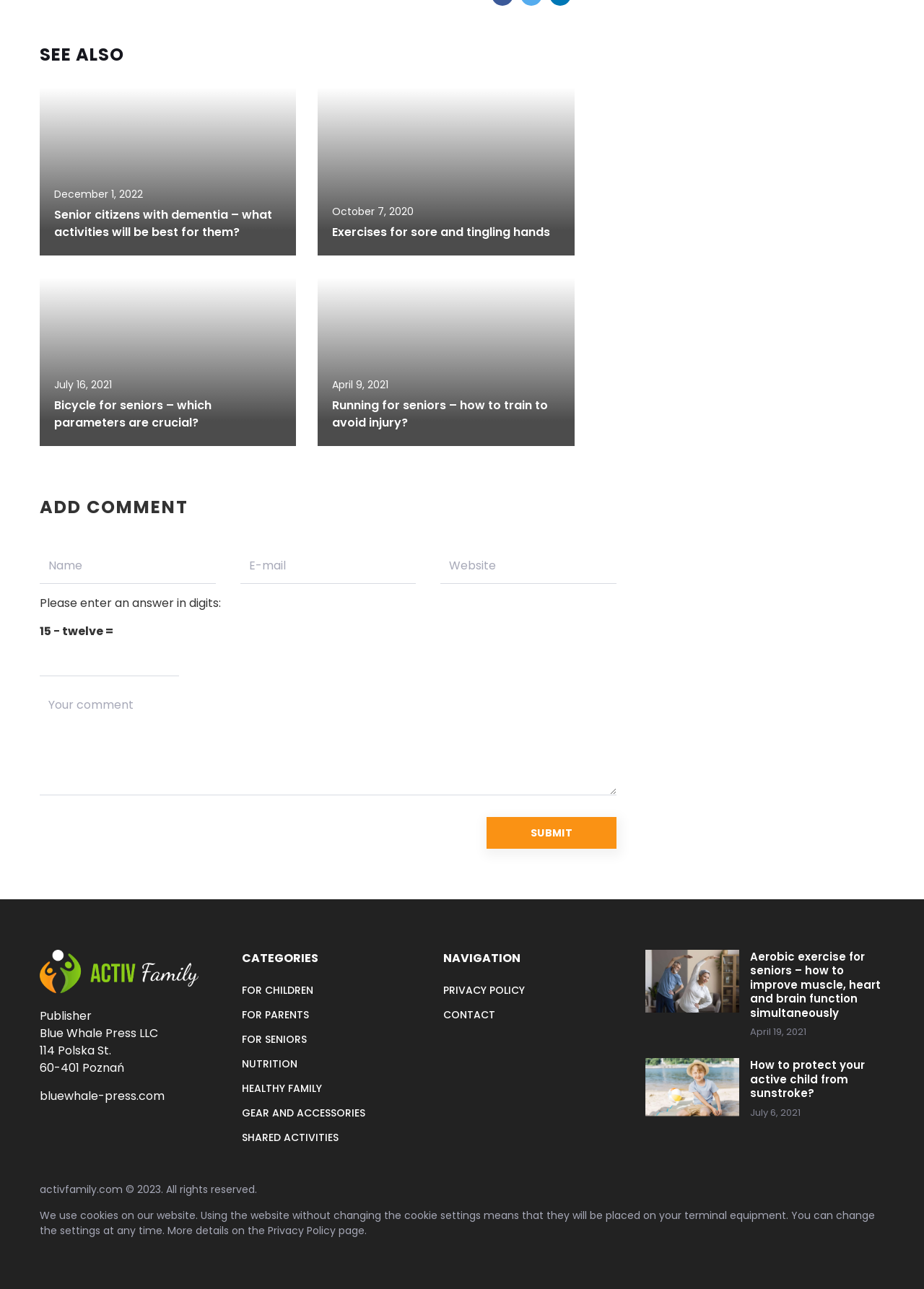Could you highlight the region that needs to be clicked to execute the instruction: "Click on the link 'Senior citizens with dementia – what activities will be best for them?'"?

[0.043, 0.068, 0.321, 0.198]